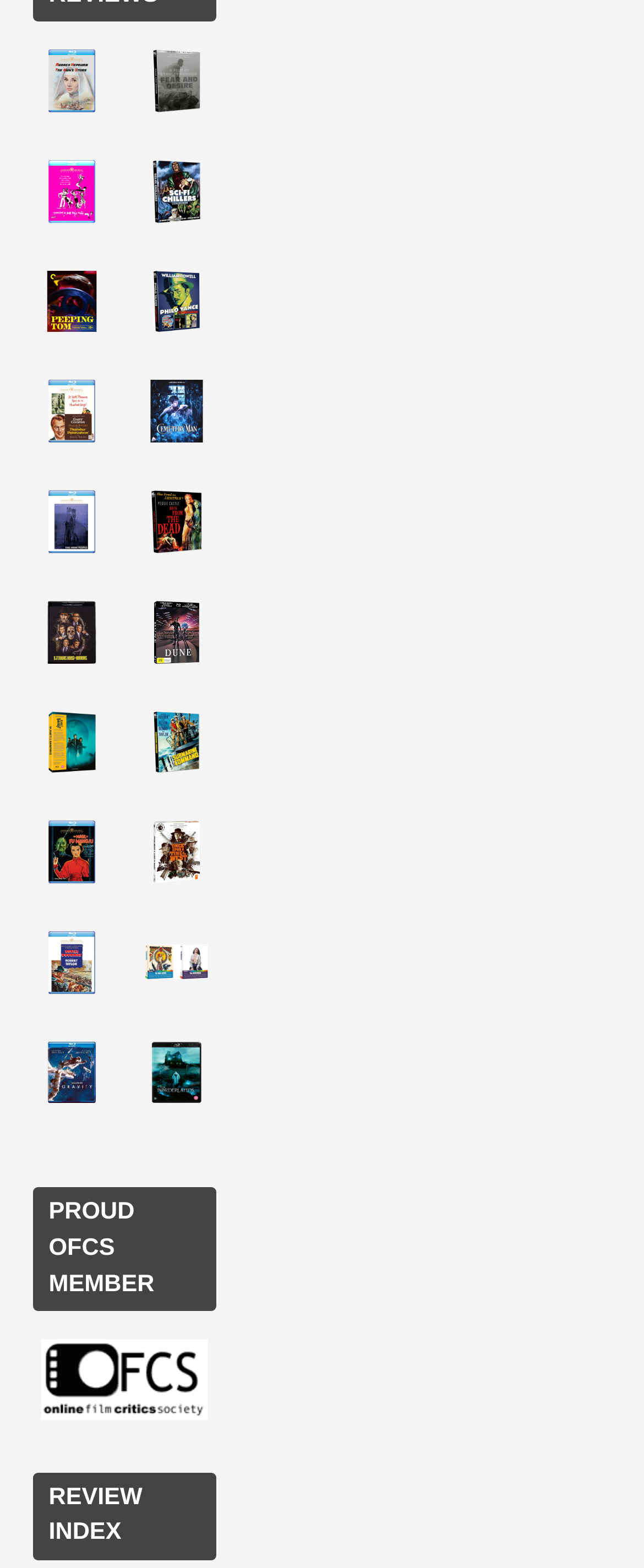Specify the bounding box coordinates of the area that needs to be clicked to achieve the following instruction: "Go to REVIEW INDEX".

[0.05, 0.939, 0.336, 0.995]